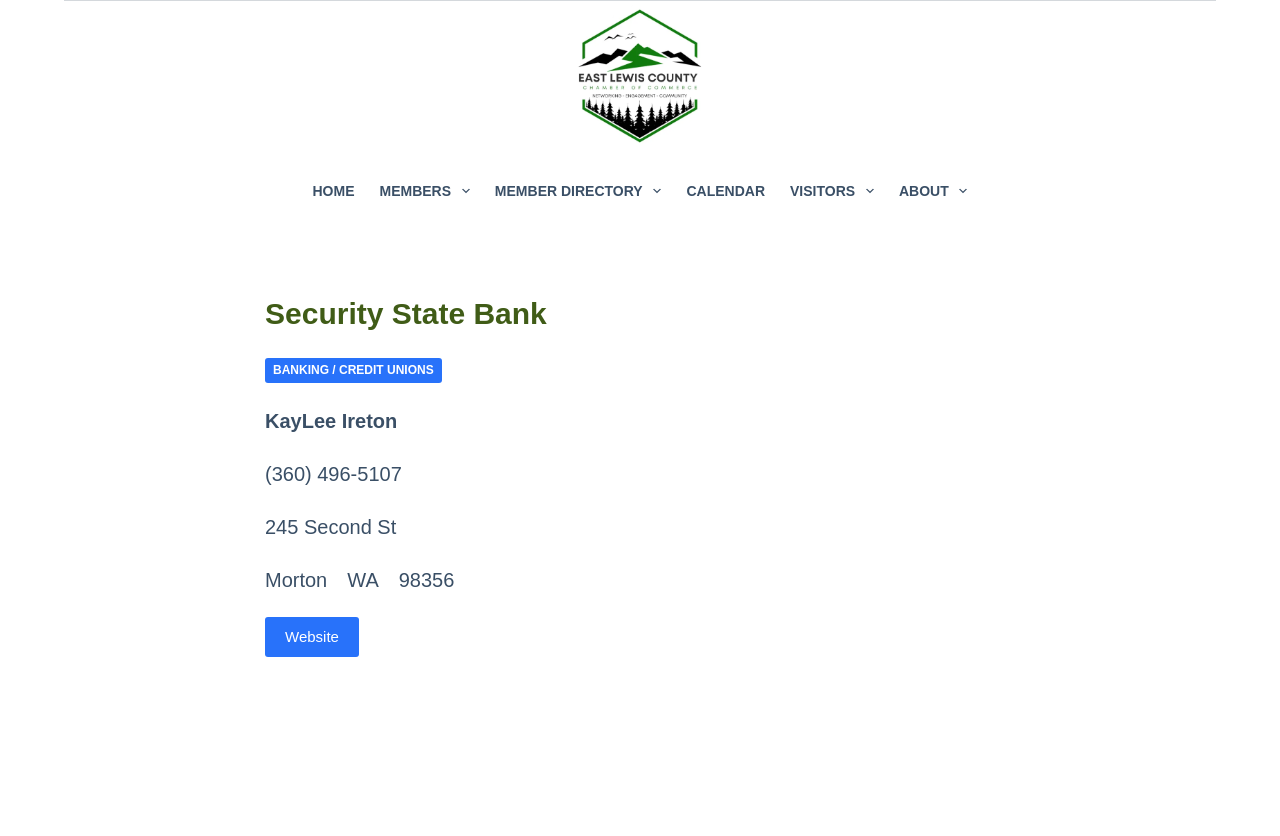What is the address of the bank?
Provide a fully detailed and comprehensive answer to the question.

I found the answer by looking at the contact information section of the webpage, where it lists the address as '245 Second St' in Morton, WA, with the zip code '98356'.